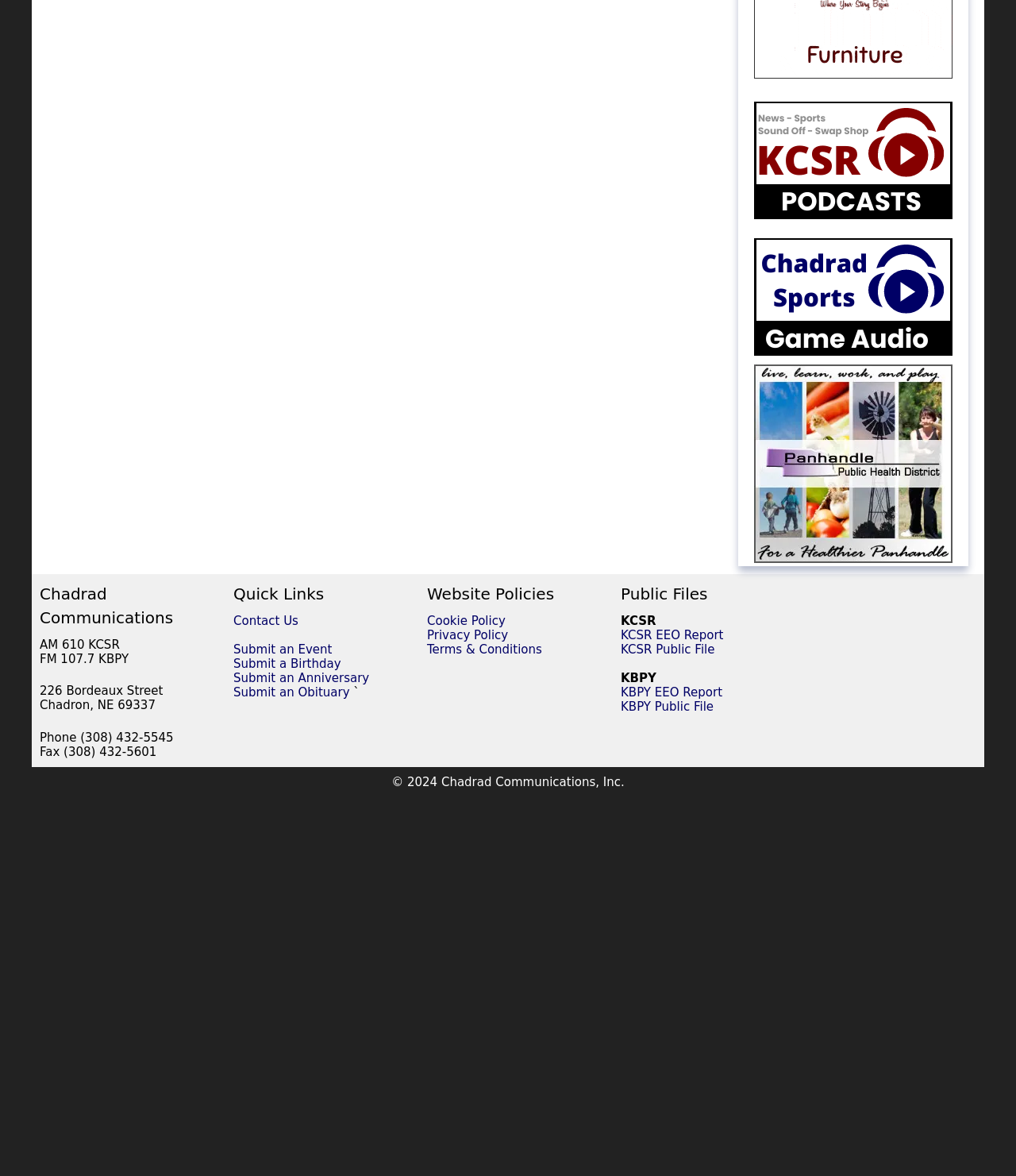What is the copyright year of the webpage?
Provide an in-depth and detailed answer to the question.

I found the answer by looking at the bottom of the webpage, where it says '© 2024 Chadrad Communications, Inc.'.